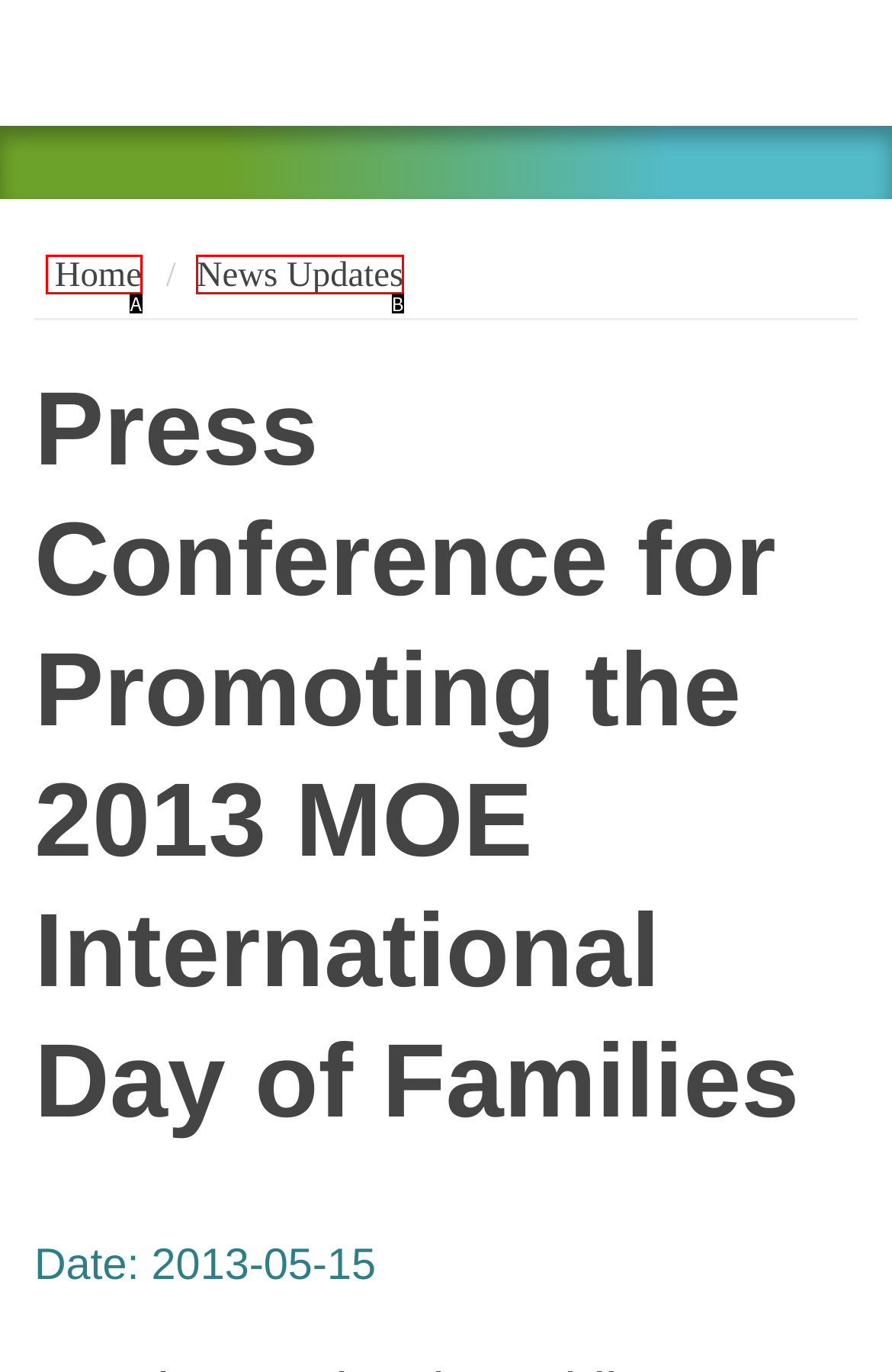Identify the HTML element that matches the description: Home. Provide the letter of the correct option from the choices.

A